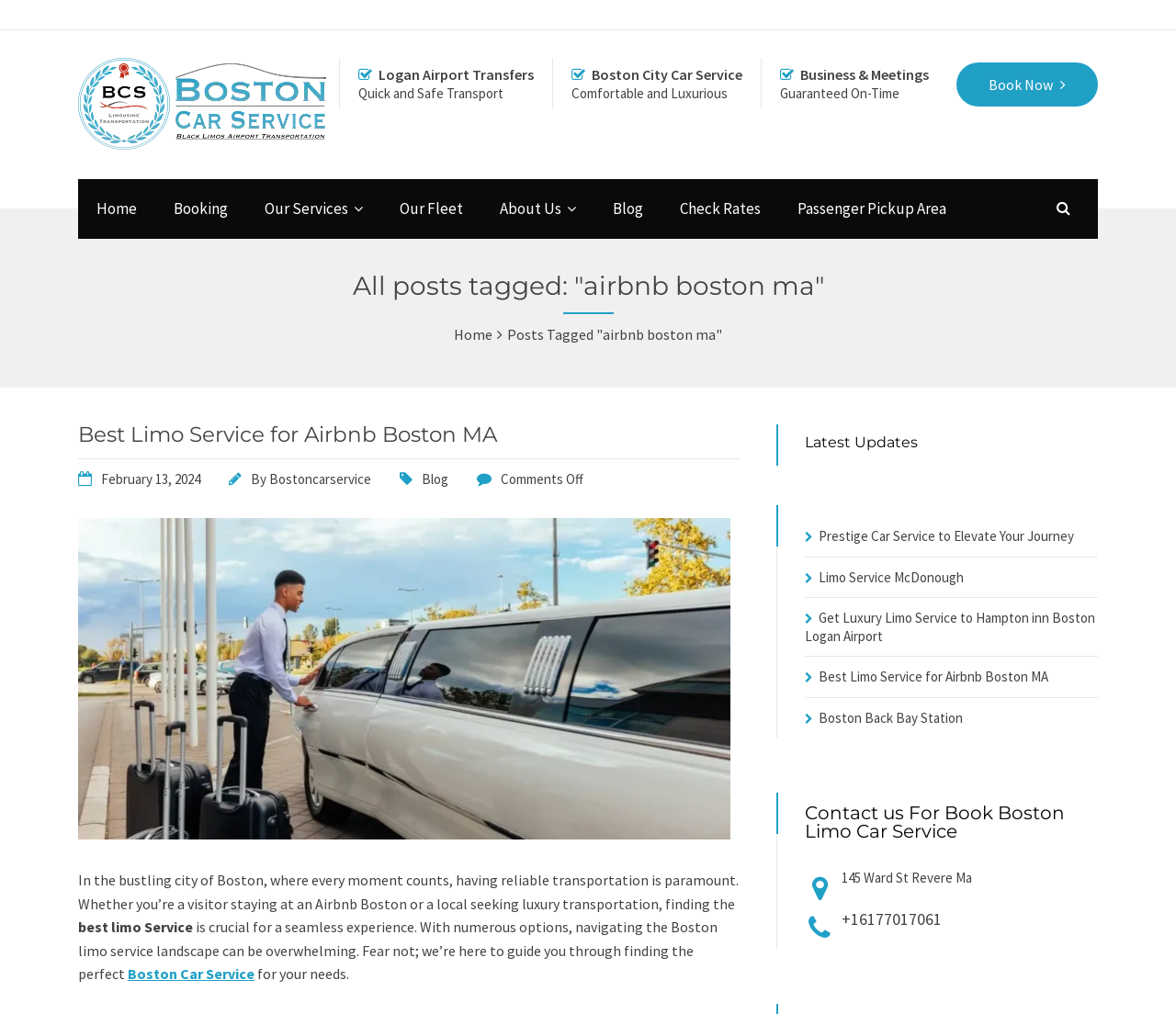Identify the bounding box coordinates for the element you need to click to achieve the following task: "Visit 'Home' page". The coordinates must be four float values ranging from 0 to 1, formatted as [left, top, right, bottom].

[0.066, 0.177, 0.132, 0.236]